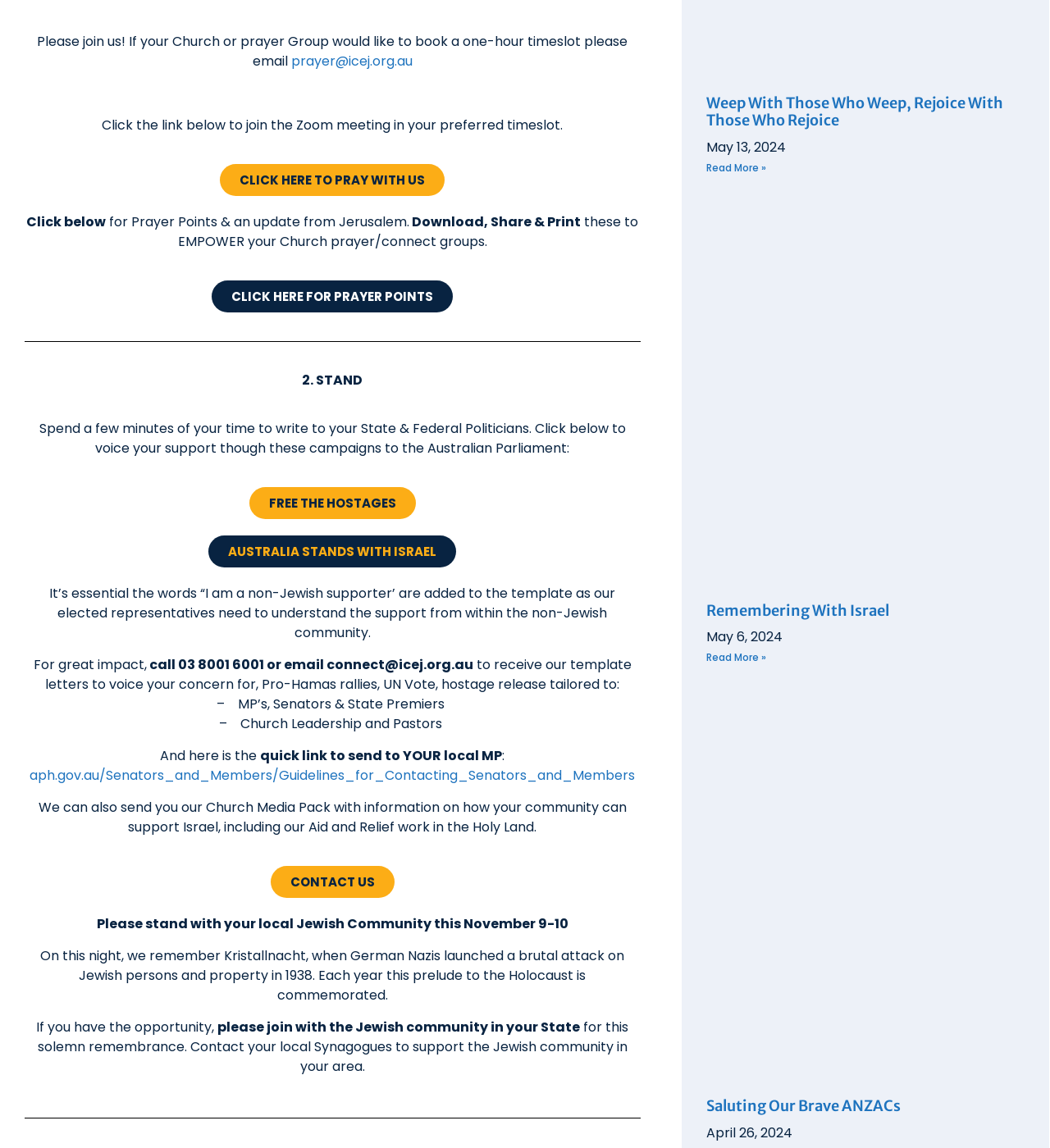Locate the bounding box coordinates of the UI element described by: "kitchen fitter". The bounding box coordinates should consist of four float numbers between 0 and 1, i.e., [left, top, right, bottom].

None